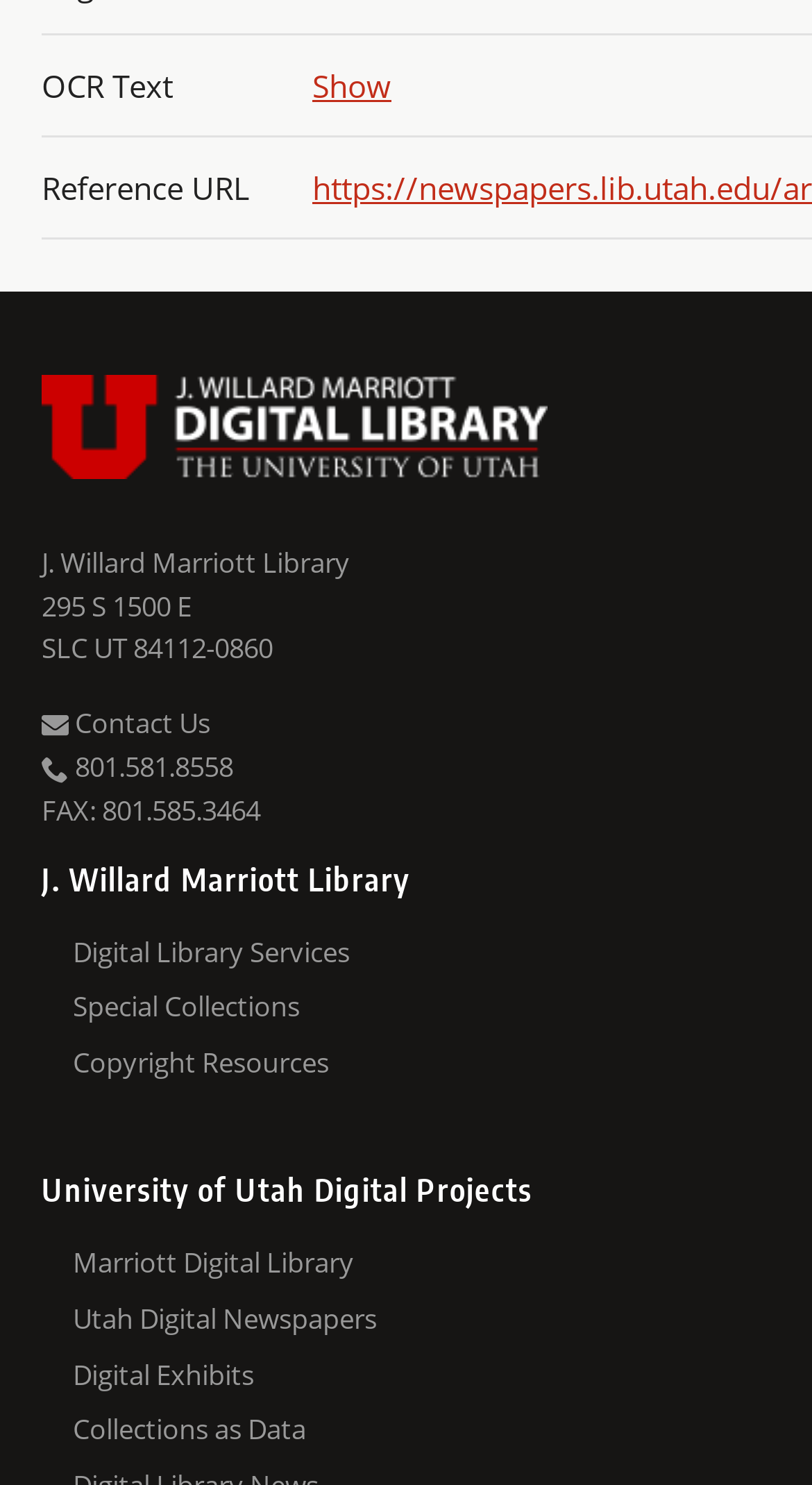What is the fax number of the J. Willard Marriott Library? Based on the screenshot, please respond with a single word or phrase.

801.585.3464